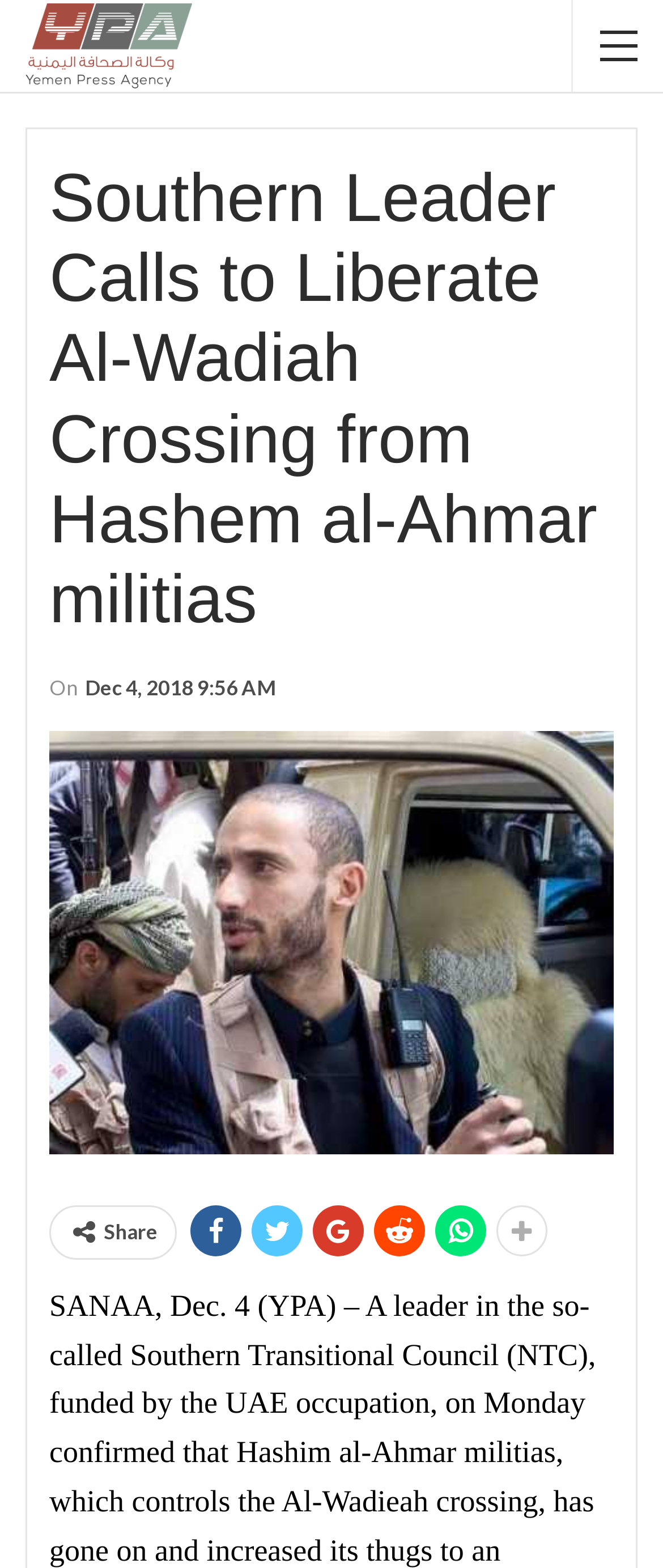Please identify the webpage's heading and generate its text content.

Southern Leader Calls to Liberate Al-Wadiah Crossing from Hashem al-Ahmar militias